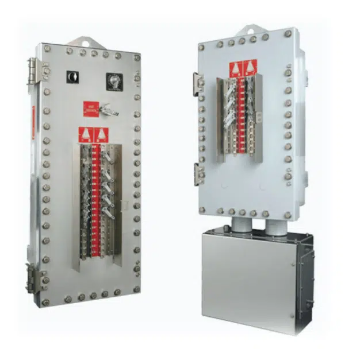What is the primary purpose of these panelboards?
Answer the question based on the image using a single word or a brief phrase.

Electrical distribution